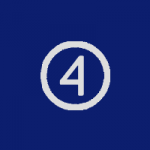Generate a comprehensive caption that describes the image.

This image features a stylized numeral "4" enclosed within a circle, set against a deep blue background. The design is simple yet striking, using a bold white outline to enhance visibility and create a modern aesthetic. This visual could represent a specific service offering, a branding element, or a category within a broader digital marketing context, potentially connected to the "Shift 4 Shop Services" mentioned in the surrounding content. This minimalist design is effective in conveying information clearly and attractively, suitable for capturing the attention of potential clients seeking web design and development services.